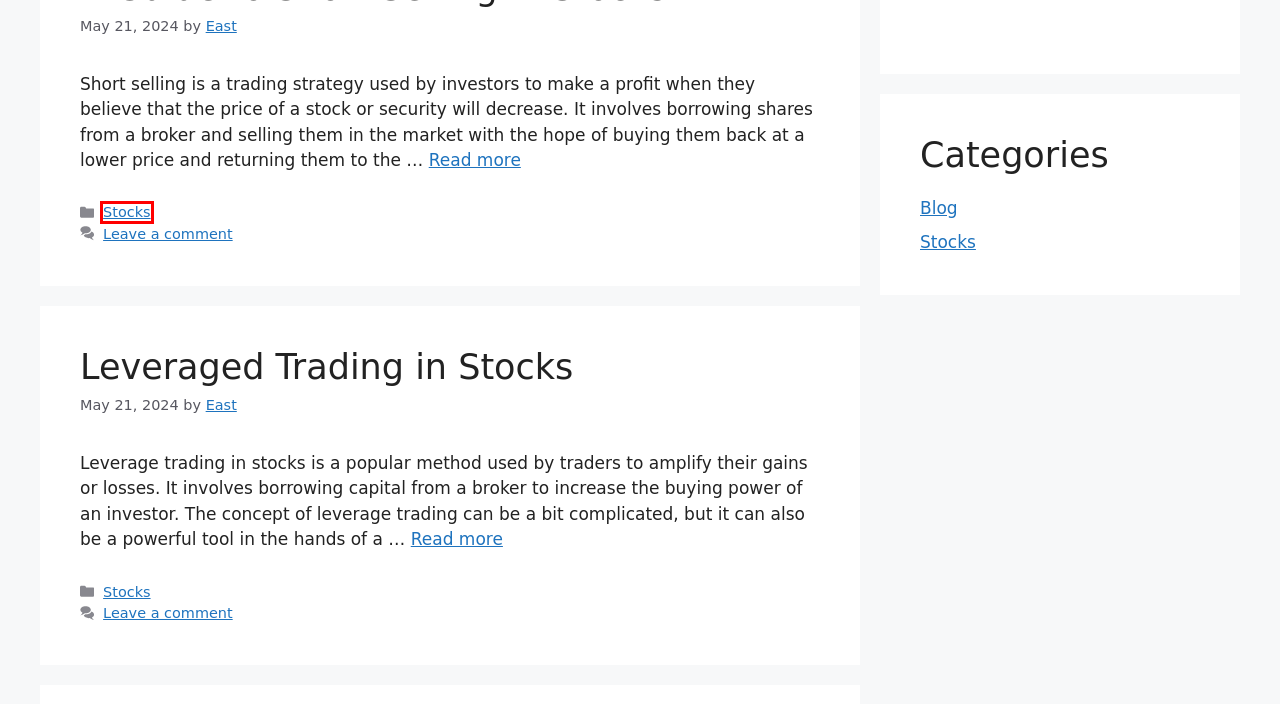Consider the screenshot of a webpage with a red bounding box around an element. Select the webpage description that best corresponds to the new page after clicking the element inside the red bounding box. Here are the candidates:
A. How to Trade Stocks – Domgit
B. Leveraged Trading in Stocks – Domgit
C. East – Domgit
D. Stocks – Domgit
E. Derivatives Trading in Stocks: A Comprehensive Guide – Domgit
F. Privacy Policy – Domgit
G. Contact Us – Domgit
H. A Guide to Short Selling in Stocks – Domgit

D